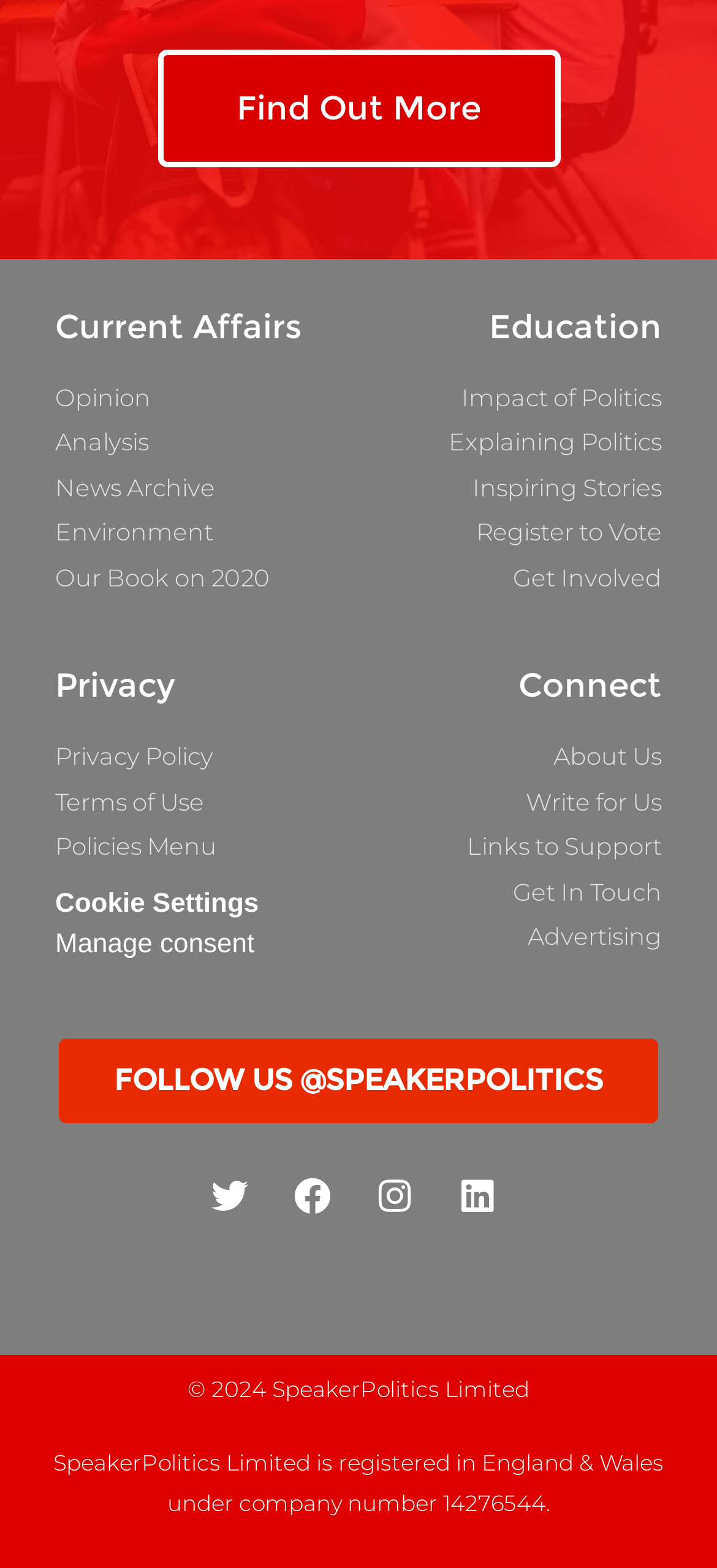Calculate the bounding box coordinates for the UI element based on the following description: "Manage consent". Ensure the coordinates are four float numbers between 0 and 1, i.e., [left, top, right, bottom].

[0.077, 0.593, 0.355, 0.612]